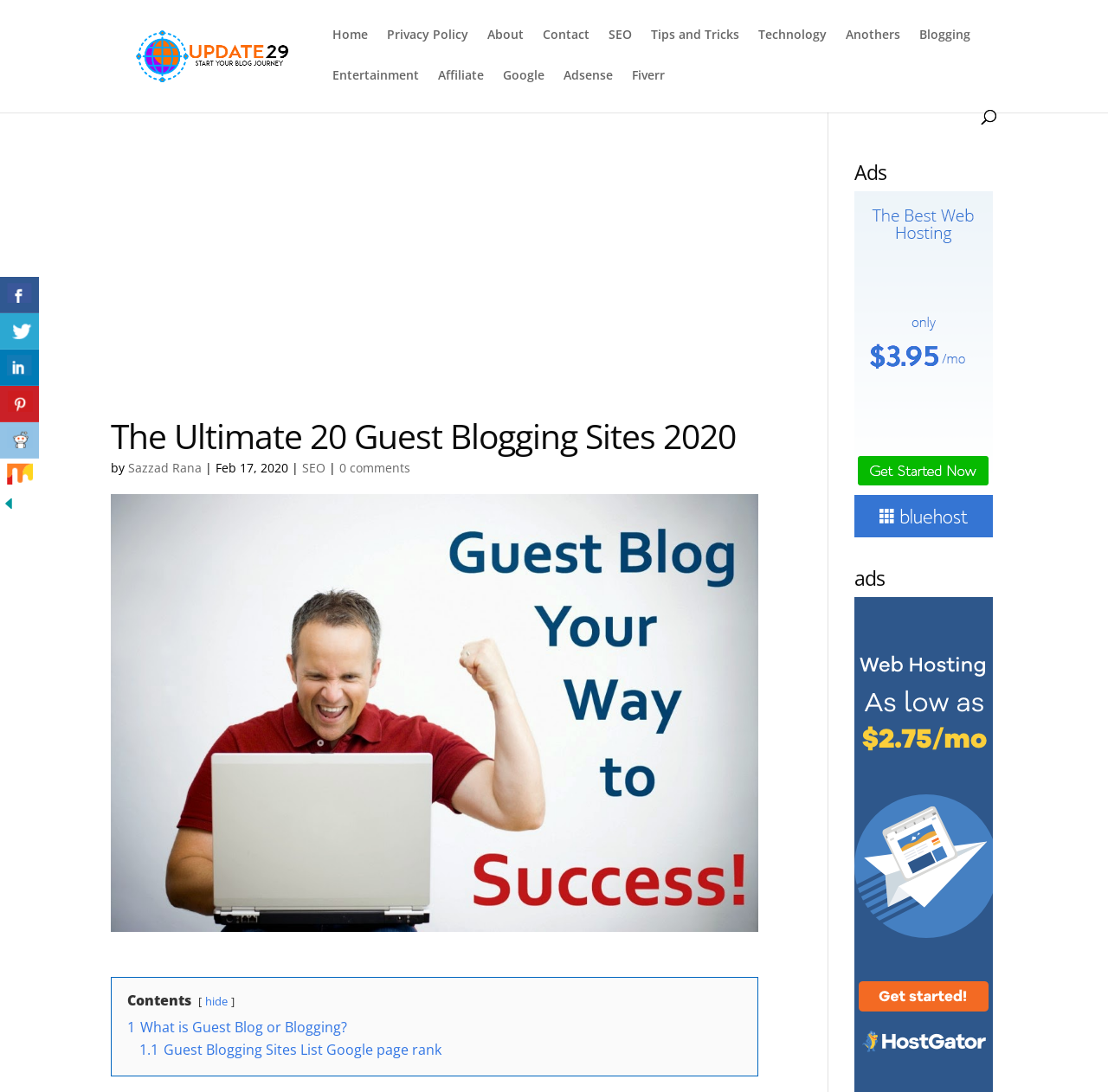Identify the bounding box for the UI element described as: "title="Share On Reddit"". The coordinates should be four float numbers between 0 and 1, i.e., [left, top, right, bottom].

[0.0, 0.387, 0.035, 0.42]